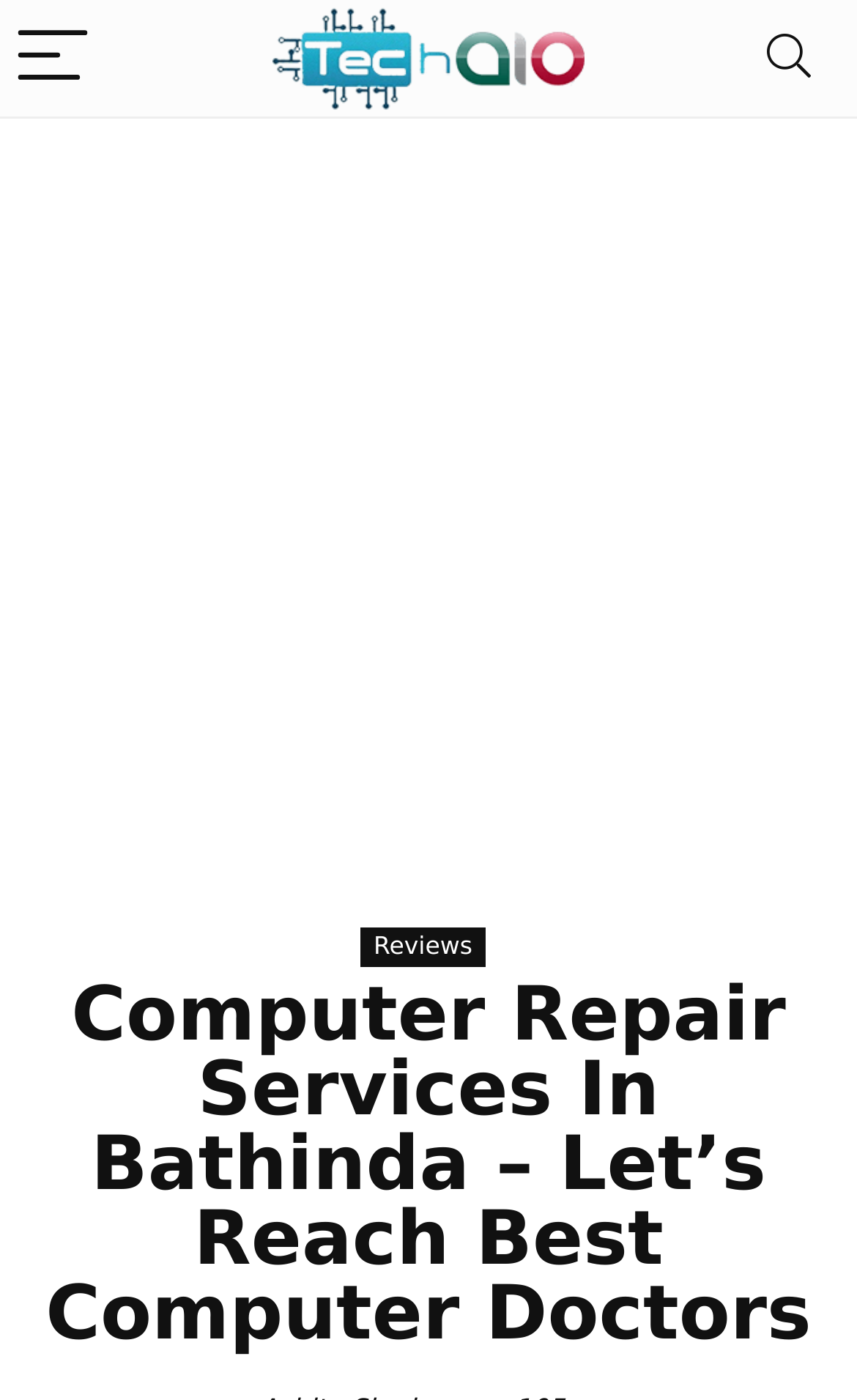Extract the top-level heading from the webpage and provide its text.

Computer Repair Services In Bathinda – Let’s Reach Best Computer Doctors